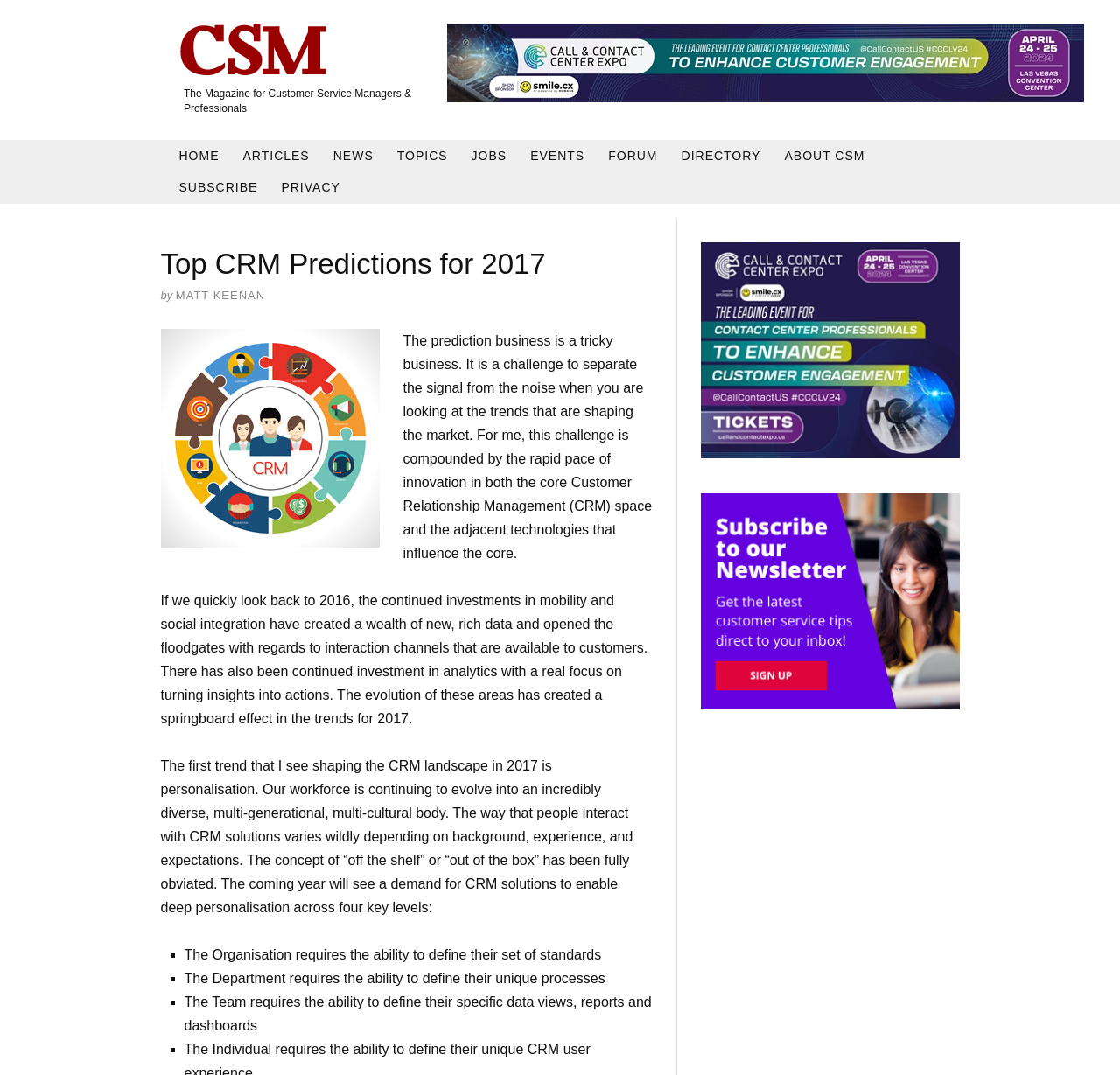Determine the bounding box coordinates for the HTML element described here: "About CSM".

[0.69, 0.13, 0.783, 0.16]